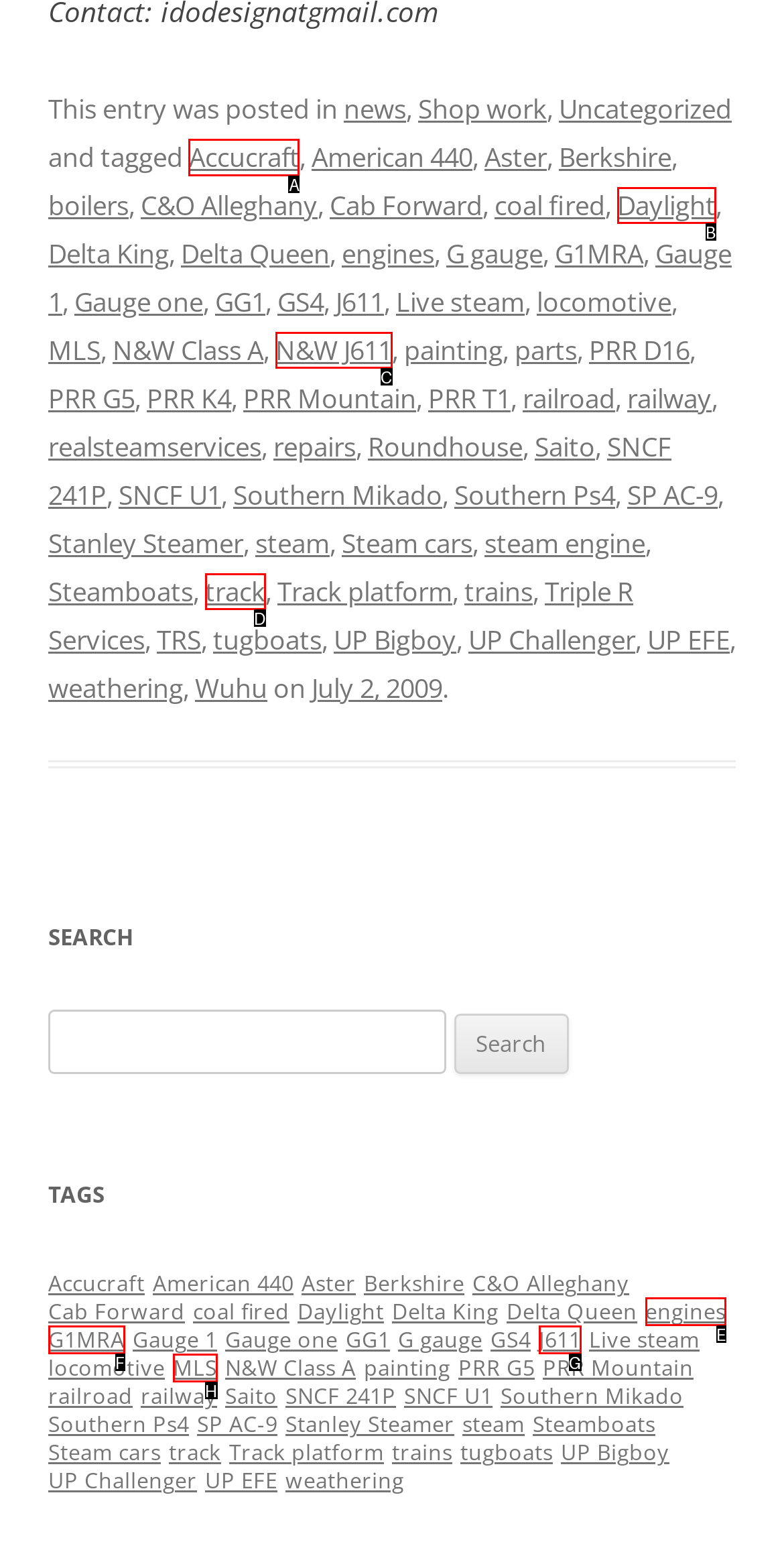Point out the letter of the HTML element you should click on to execute the task: read about Accucraft
Reply with the letter from the given options.

A